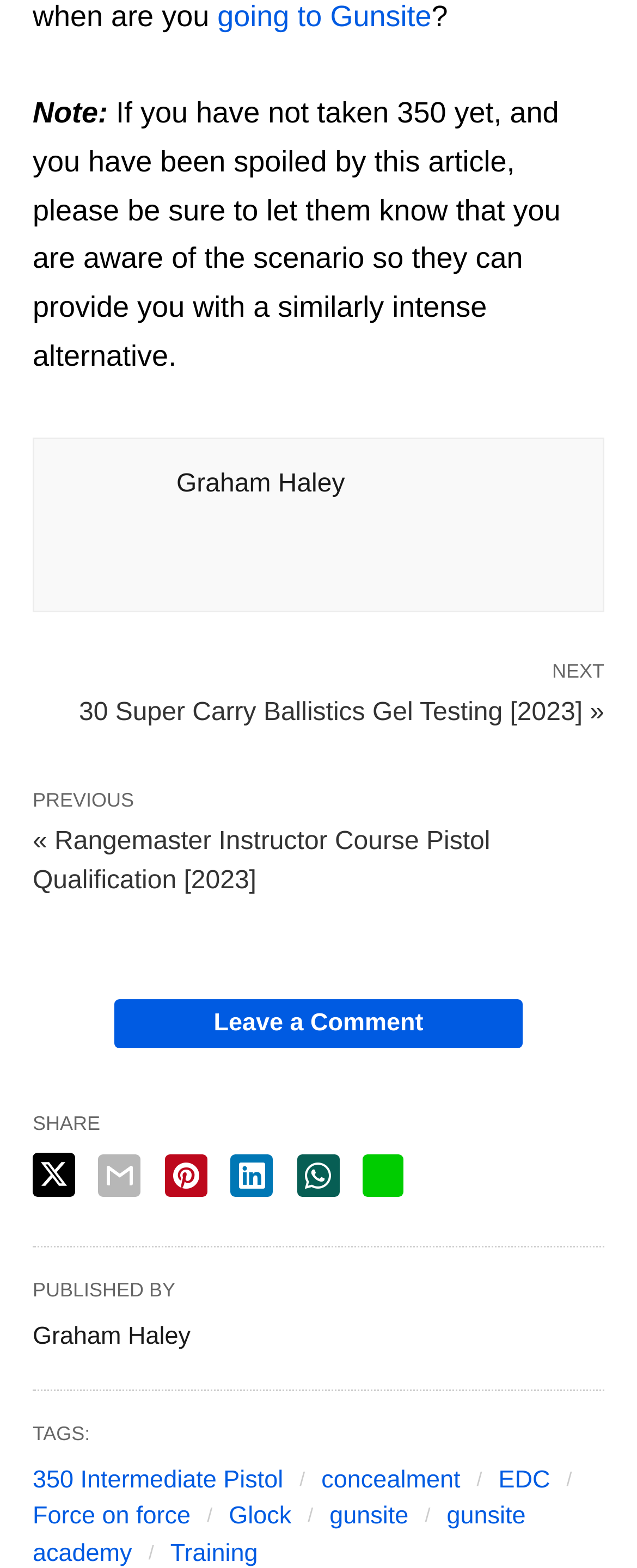What is the previous article about?
Please provide a single word or phrase based on the screenshot.

Rangemaster Instructor Course